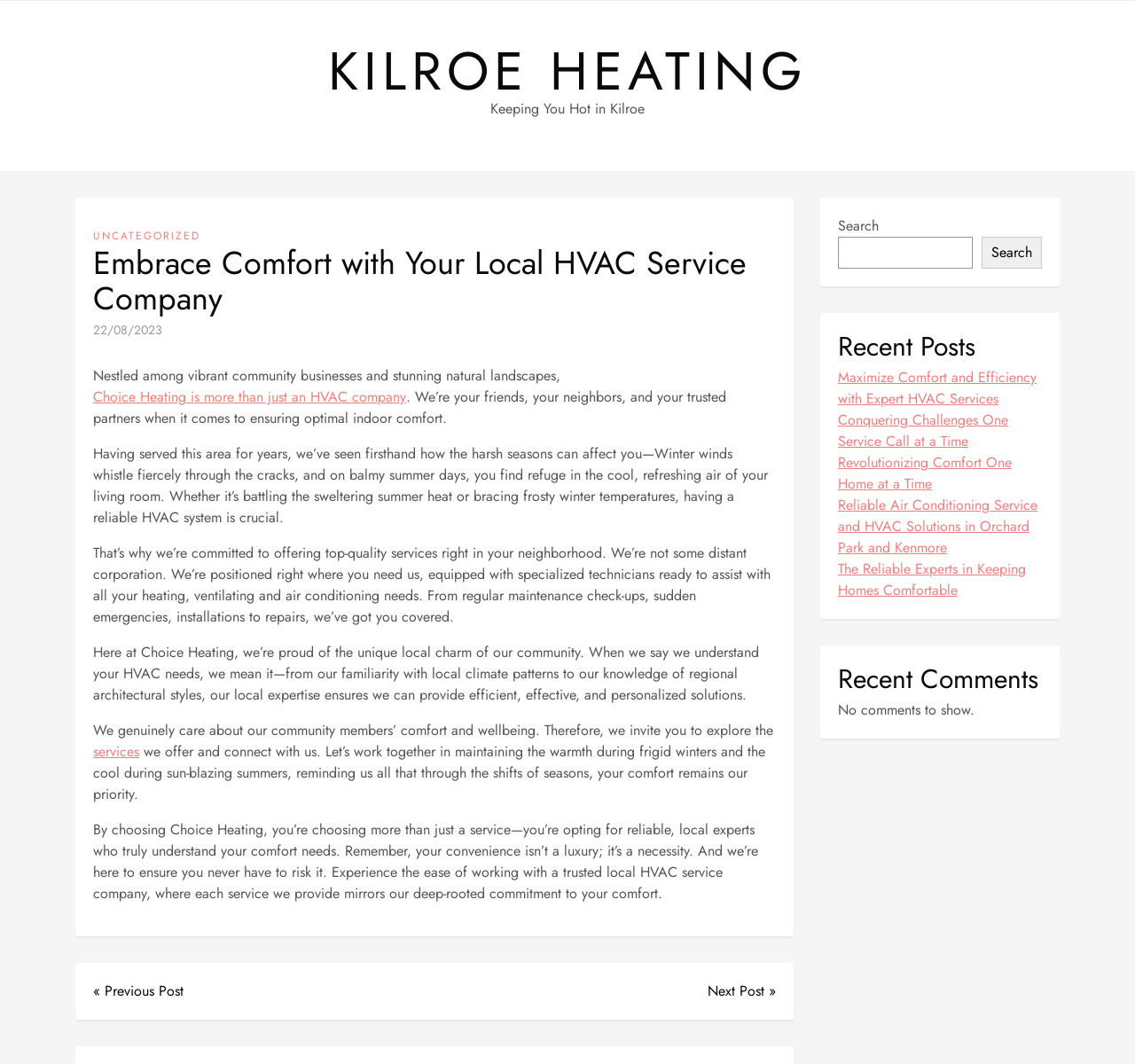Given the element description, predict the bounding box coordinates in the format (top-left x, top-left y, bottom-right x, bottom-right y), using floating point numbers between 0 and 1: Search

[0.865, 0.222, 0.918, 0.253]